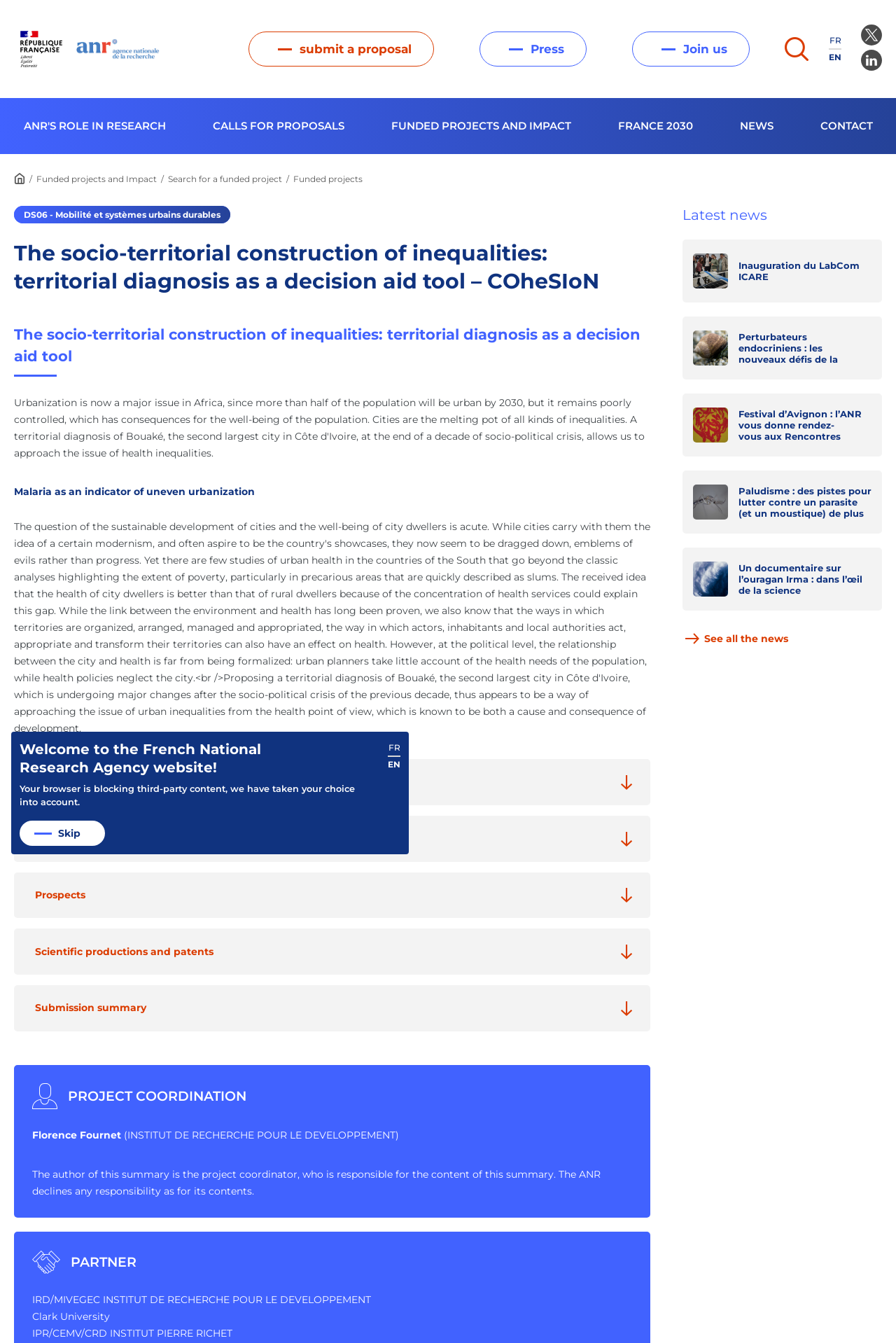Given the element description Press, specify the bounding box coordinates of the corresponding UI element in the format (top-left x, top-left y, bottom-right x, bottom-right y). All values must be between 0 and 1.

[0.535, 0.023, 0.655, 0.05]